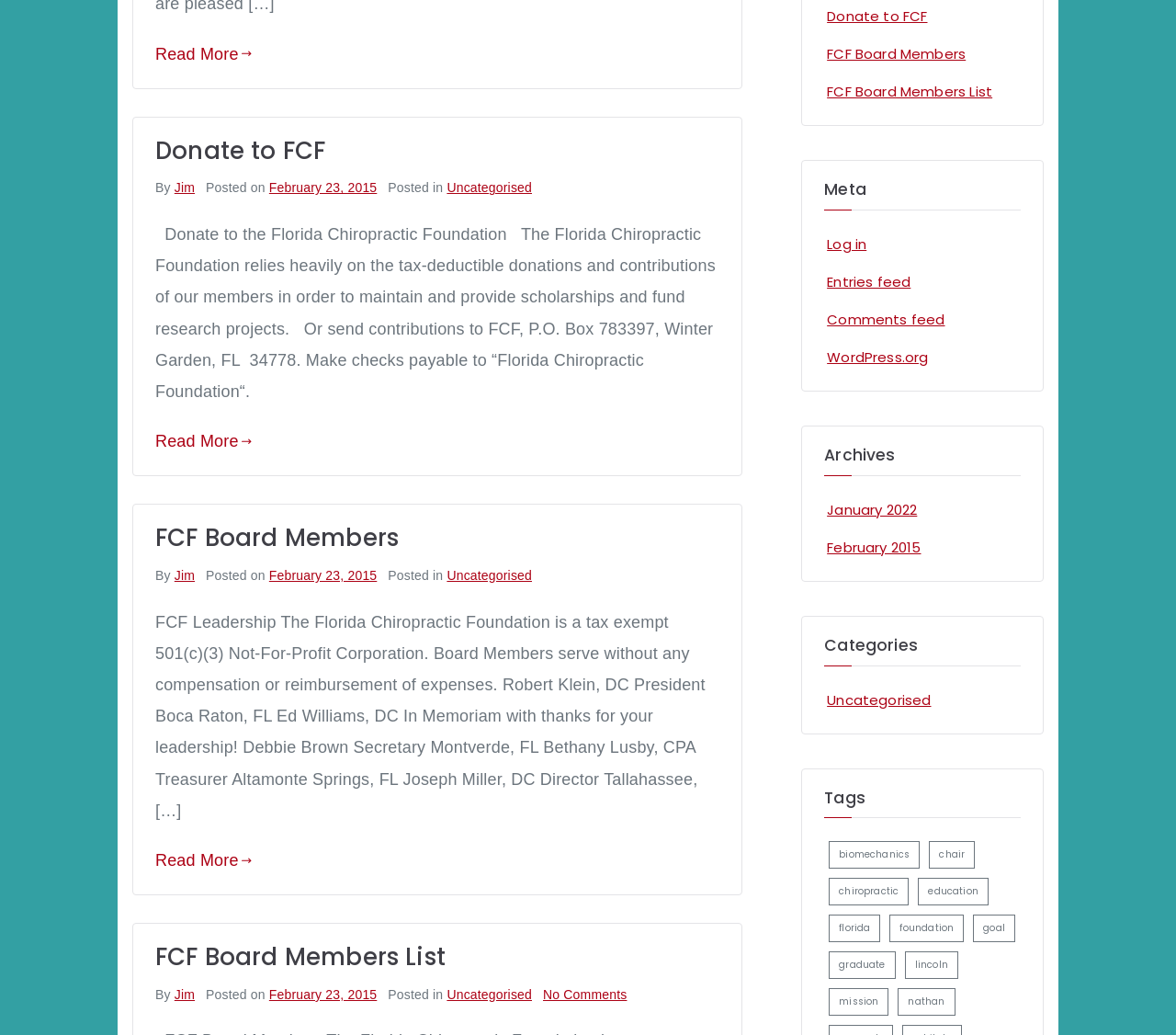Identify and provide the bounding box for the element described by: "FCF Board Members List".

[0.701, 0.073, 0.846, 0.103]